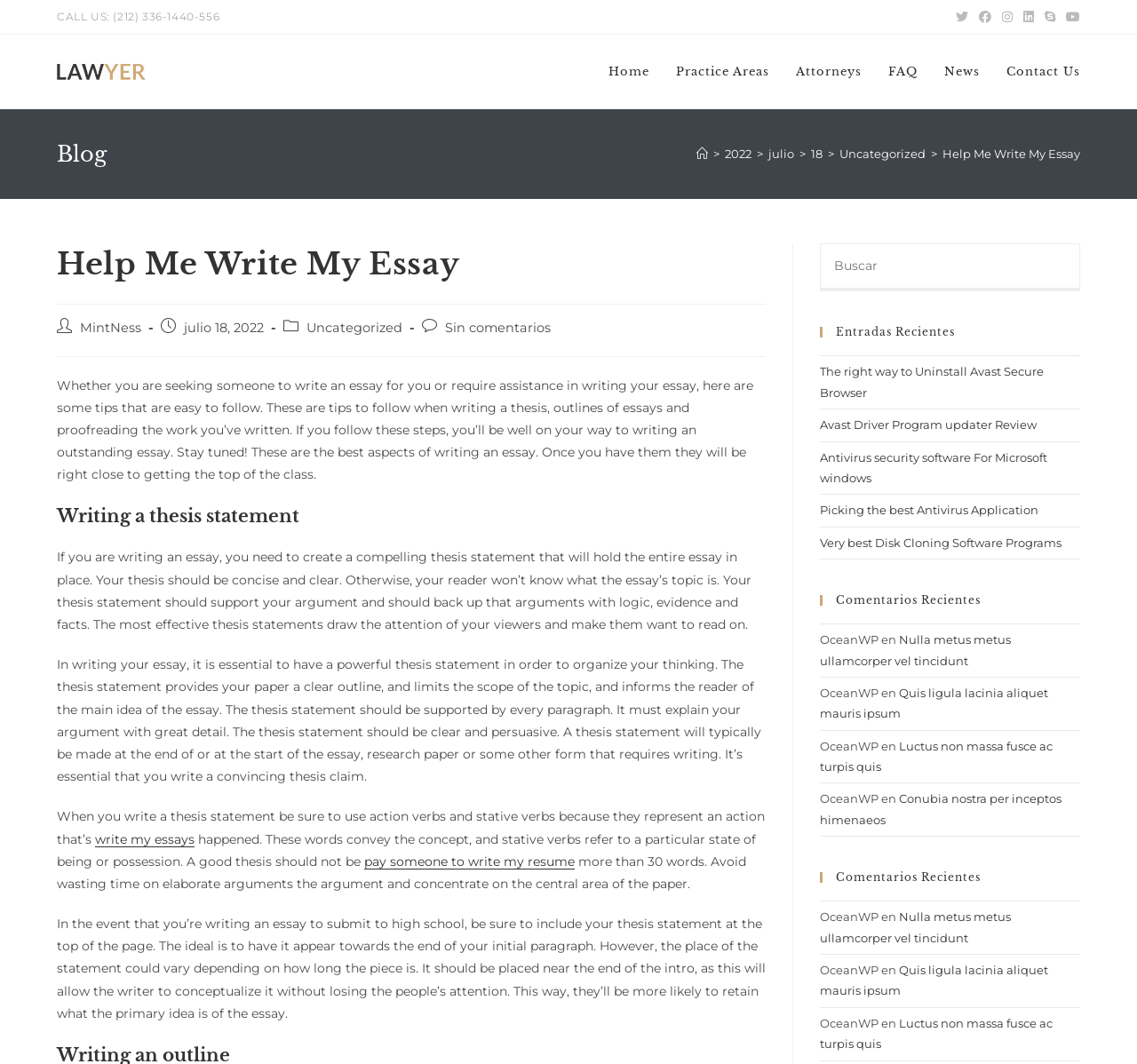Given the element description "parent_node: Buscar: name="s" placeholder="Buscar"" in the screenshot, predict the bounding box coordinates of that UI element.

[0.721, 0.229, 0.95, 0.274]